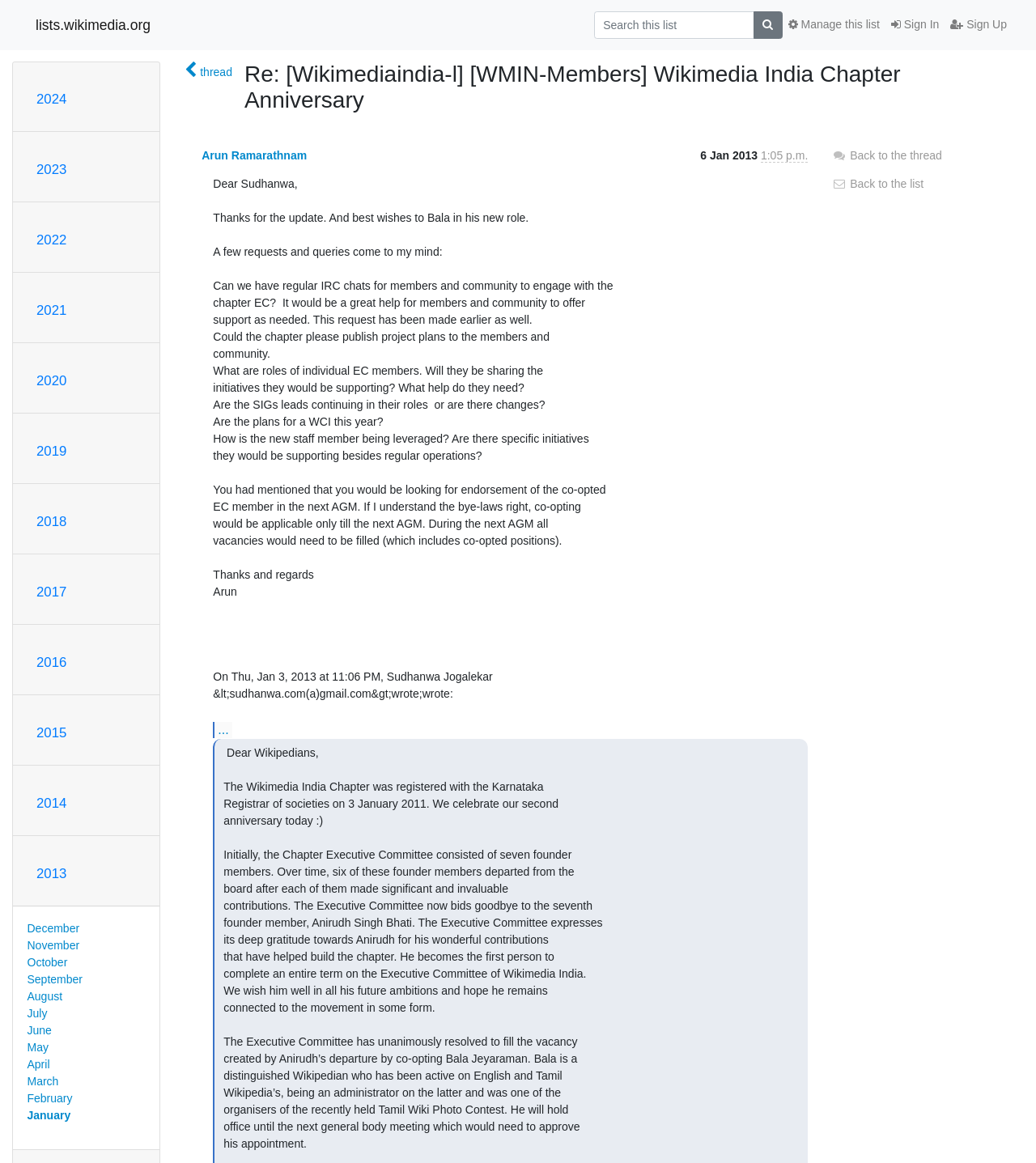Please identify the coordinates of the bounding box that should be clicked to fulfill this instruction: "Search this list".

[0.573, 0.01, 0.728, 0.033]